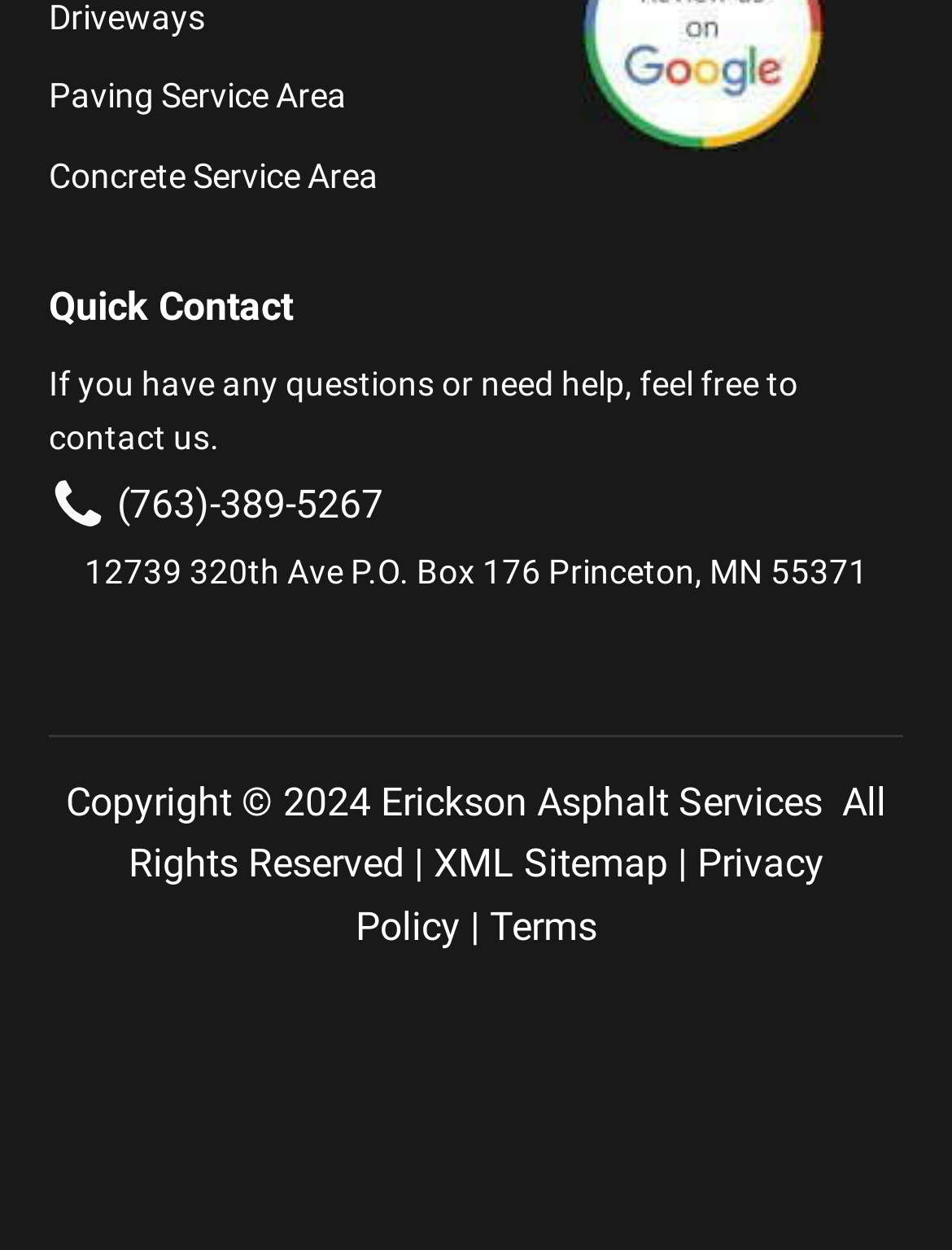Determine the bounding box coordinates in the format (top-left x, top-left y, bottom-right x, bottom-right y). Ensure all values are floating point numbers between 0 and 1. Identify the bounding box of the UI element described by: Concrete Service Area

[0.051, 0.119, 0.397, 0.163]